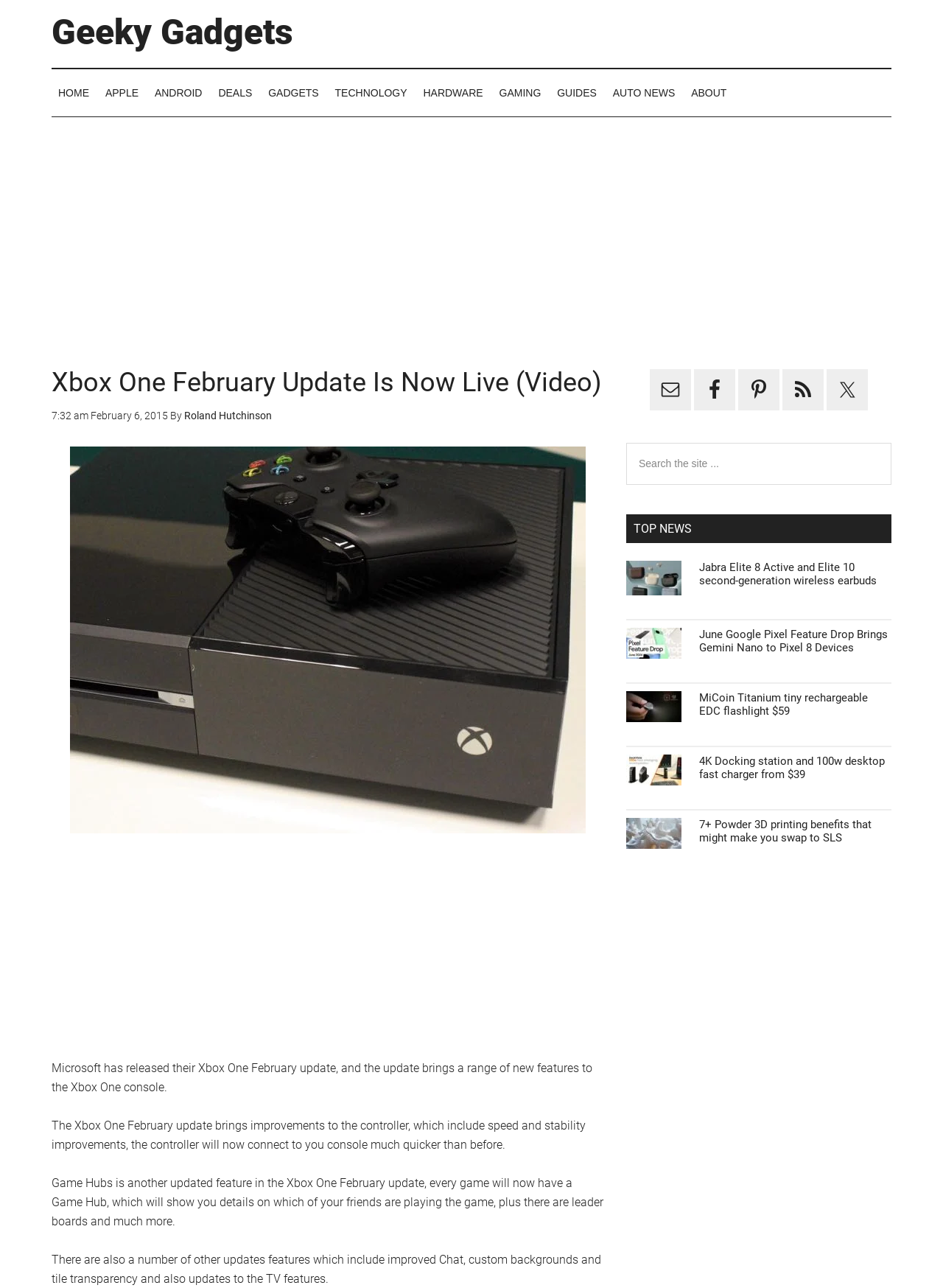Please locate the clickable area by providing the bounding box coordinates to follow this instruction: "Read the article 'Jabra Elite 8 Active and Elite 10 second-generation wireless earbuds'".

[0.664, 0.435, 0.945, 0.482]